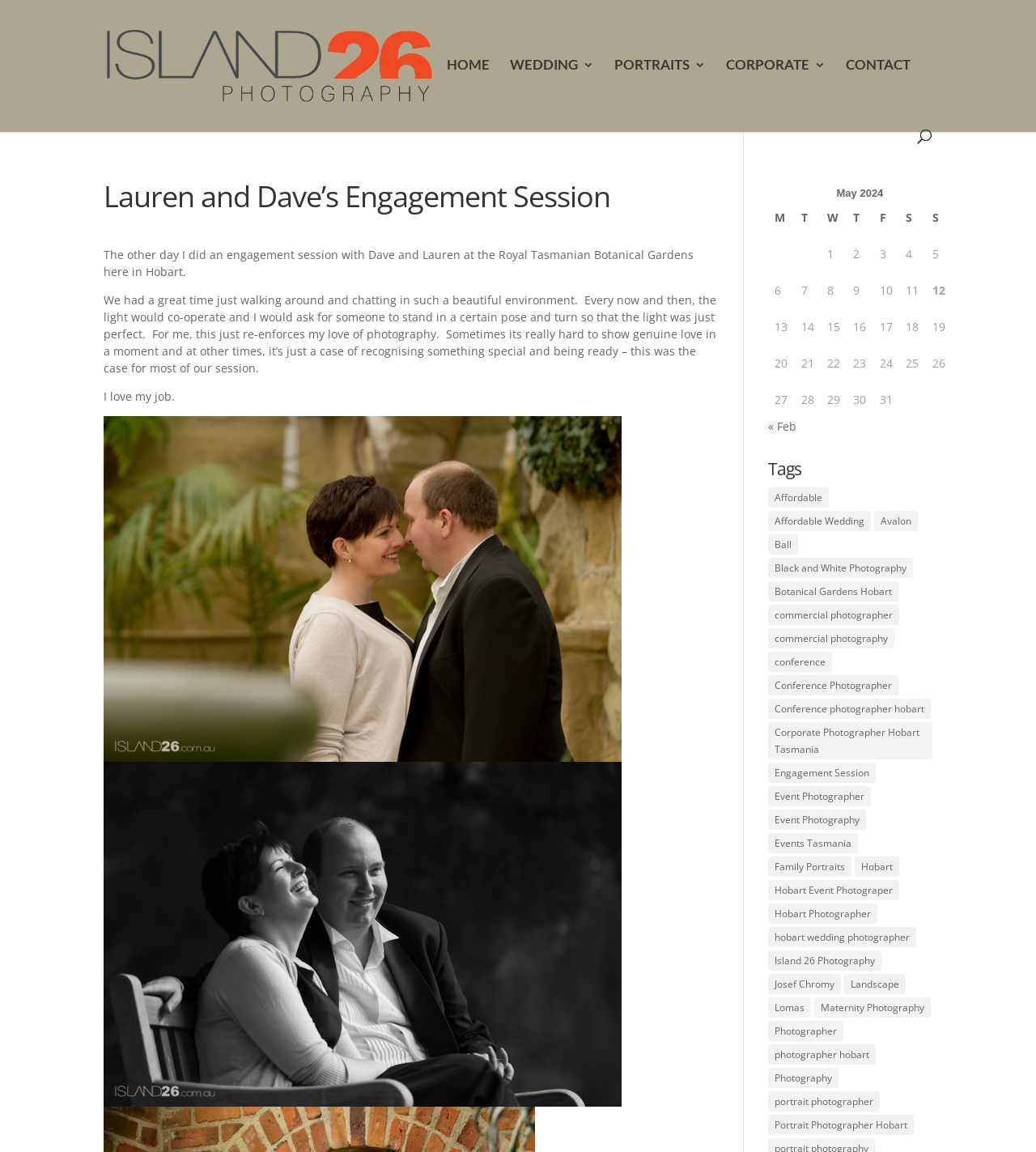Determine the bounding box coordinates of the clickable region to follow the instruction: "Search for something".

[0.1, 0.0, 0.9, 0.001]